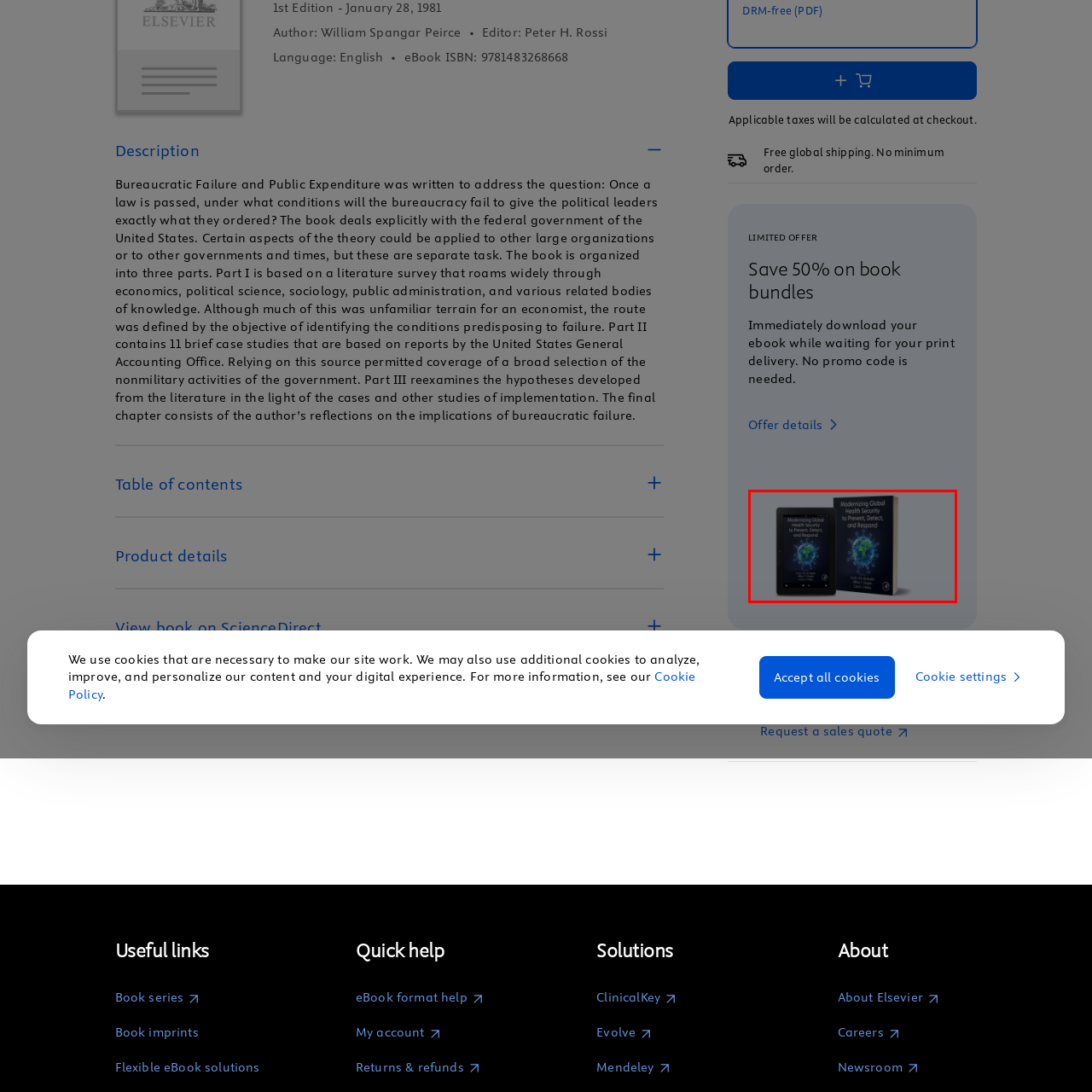How many versions of the book are shown?
Examine the image highlighted by the red bounding box and answer briefly with one word or a short phrase.

Two